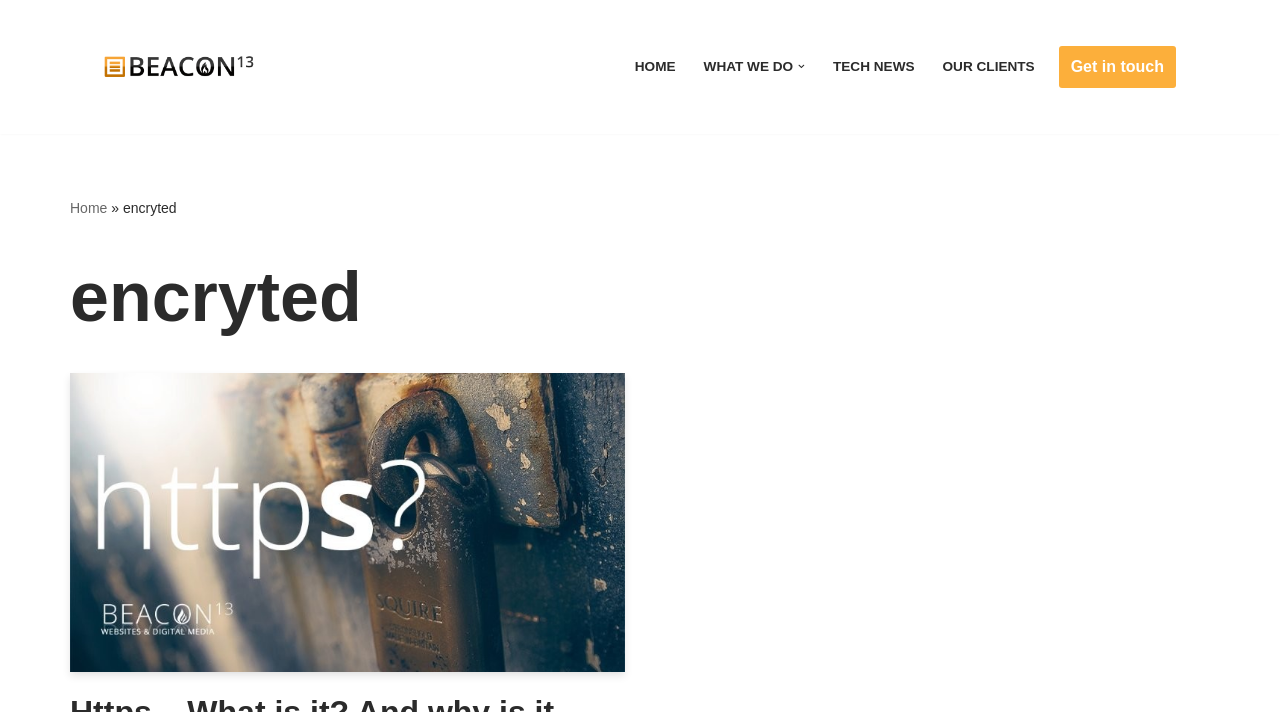Carefully examine the image and provide an in-depth answer to the question: What is the topic of the webpage's main content?

The main content of the webpage appears to be discussing the importance of https, as indicated by the heading 'encryted' and the link 'https-important-beacon13'.